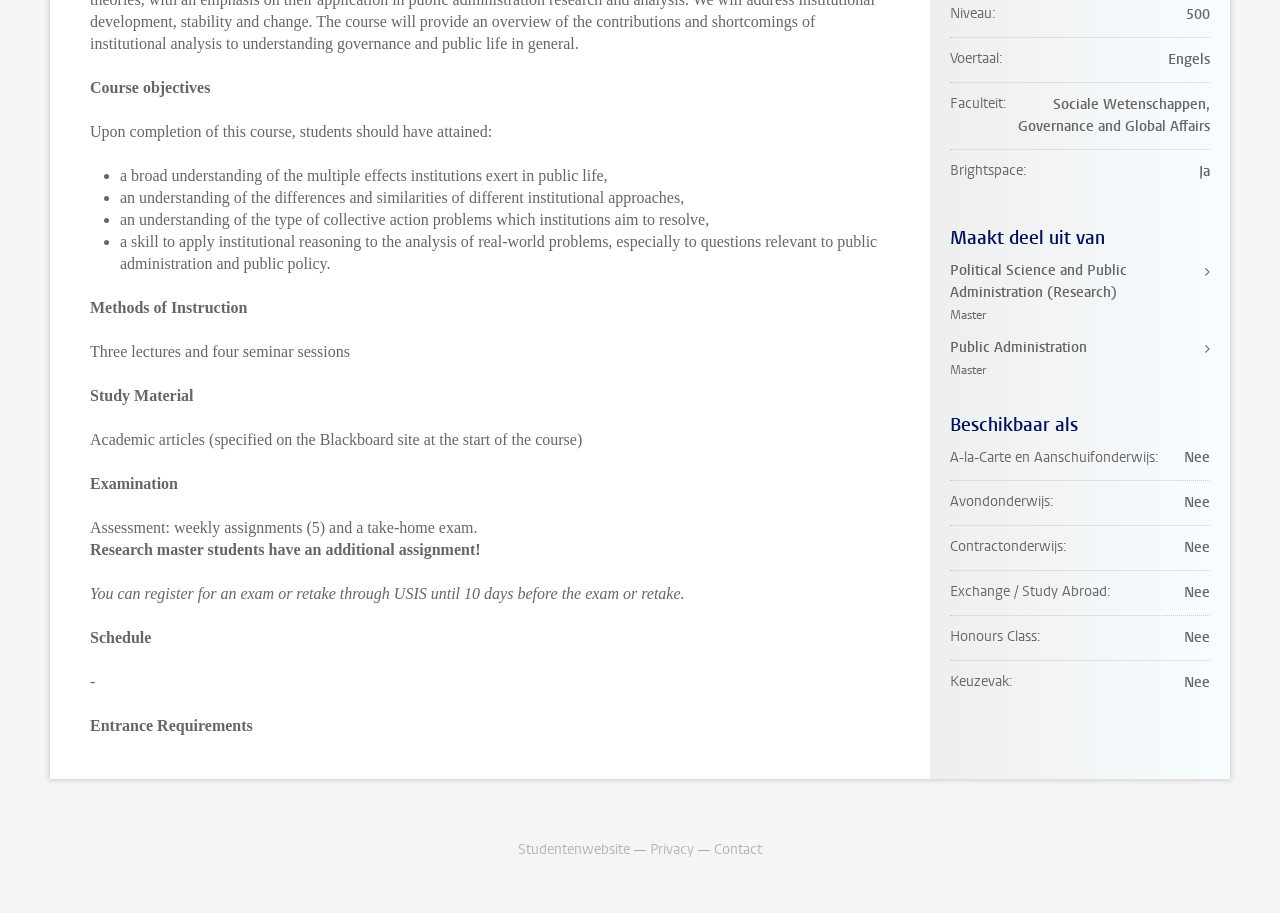Find and provide the bounding box coordinates for the UI element described here: "Studentenwebsite". The coordinates should be given as four float numbers between 0 and 1: [left, top, right, bottom].

[0.405, 0.92, 0.492, 0.941]